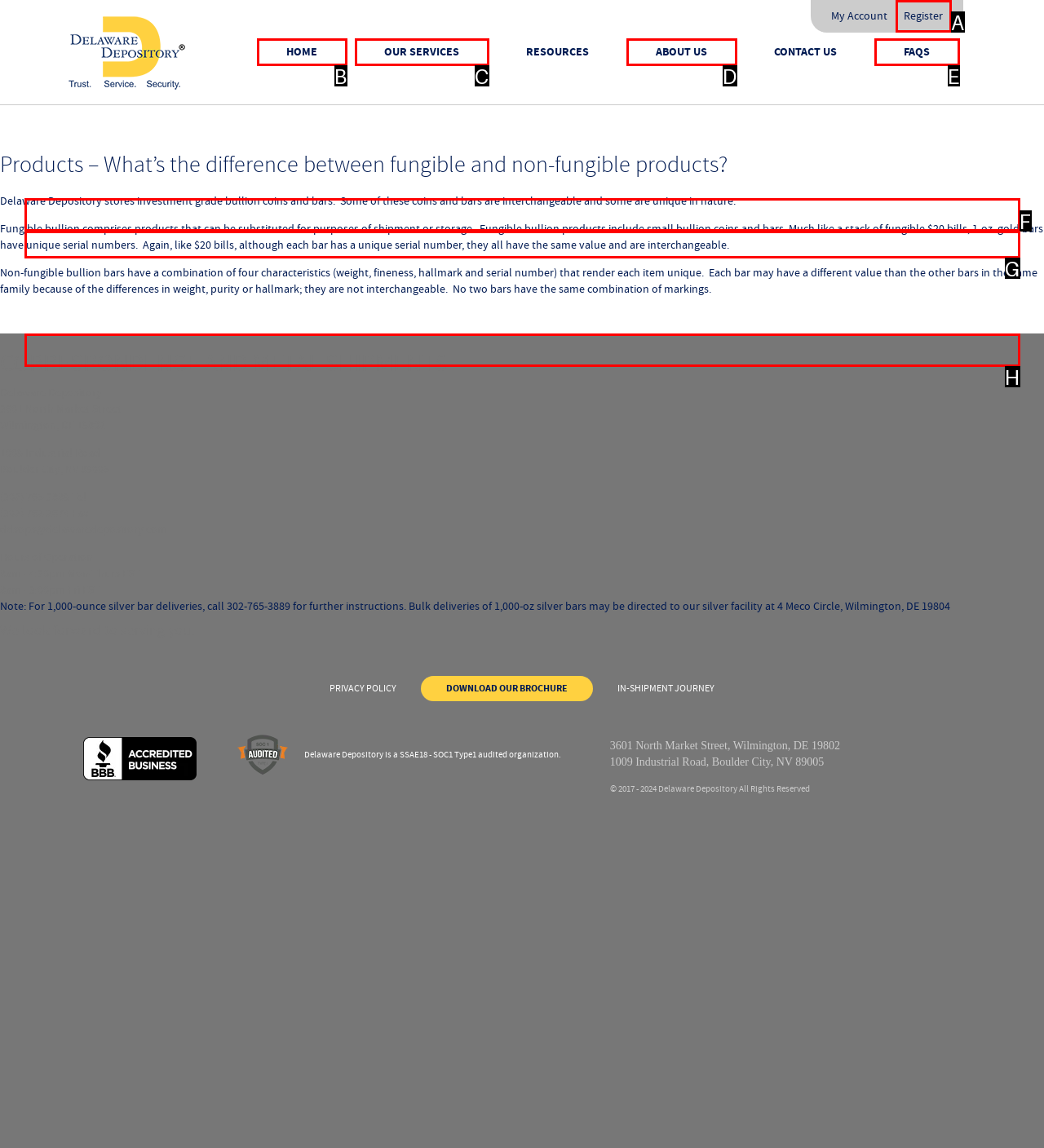Choose the HTML element that aligns with the description: Register. Indicate your choice by stating the letter.

H